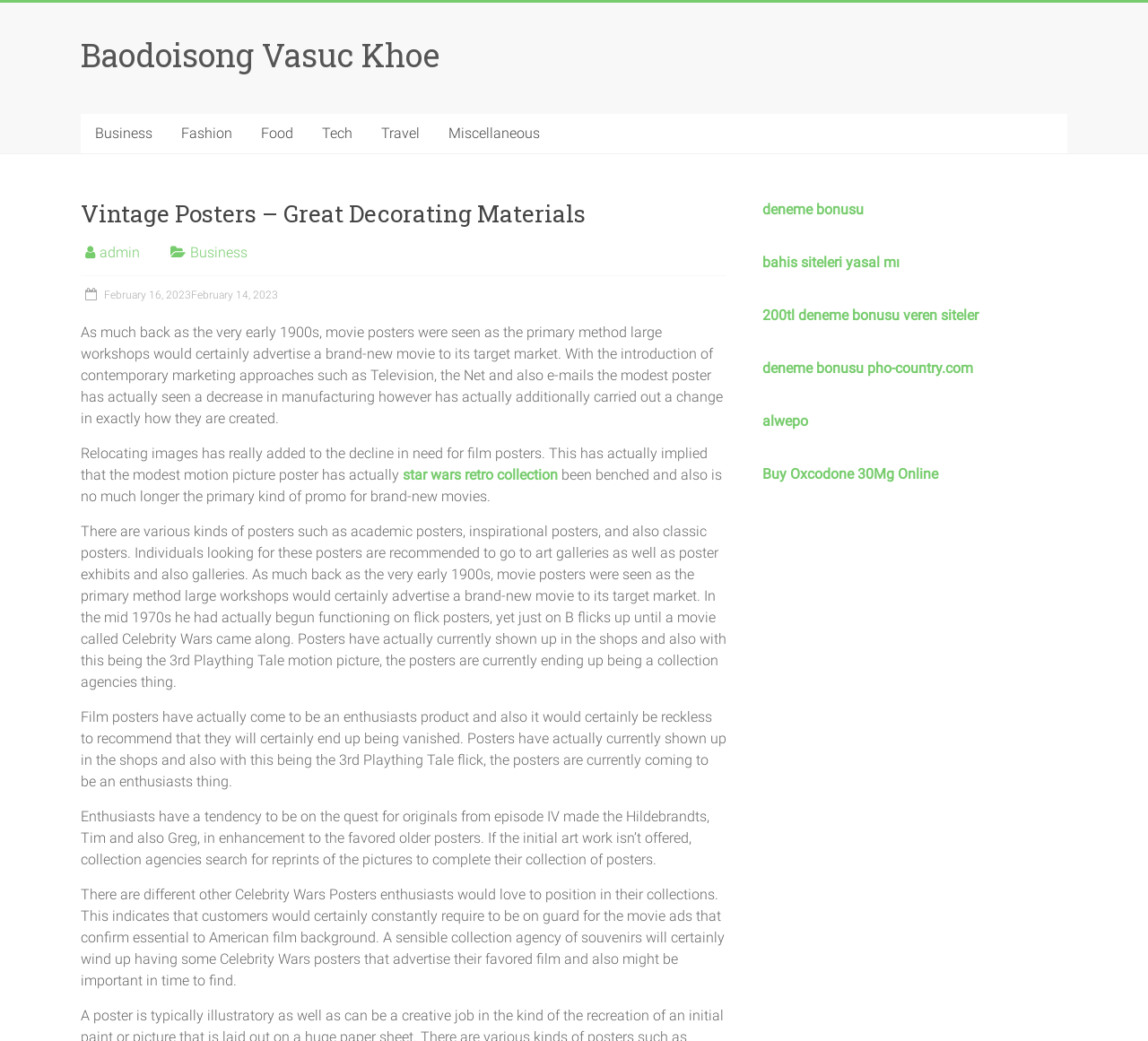Predict the bounding box coordinates of the UI element that matches this description: "Buy Oxcodone 30Mg Online". The coordinates should be in the format [left, top, right, bottom] with each value between 0 and 1.

[0.664, 0.447, 0.817, 0.463]